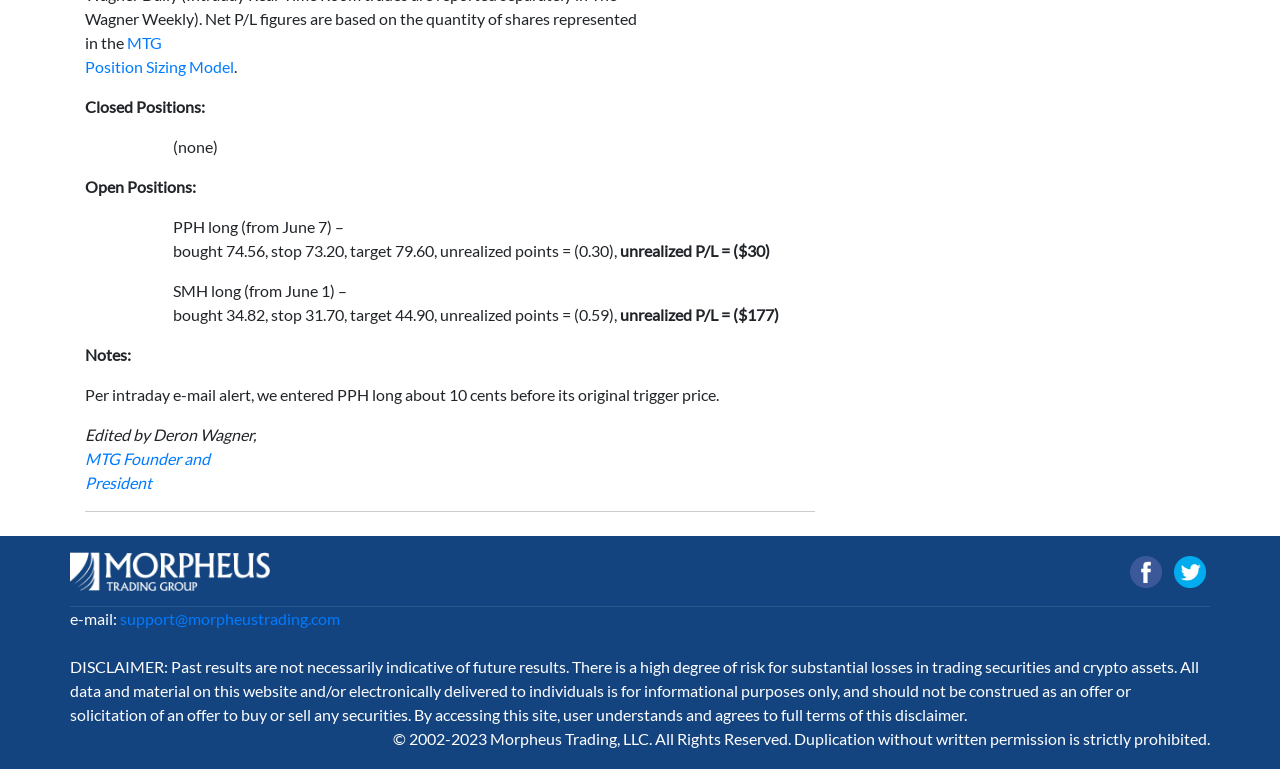From the element description: "support@morpheustrading.com", extract the bounding box coordinates of the UI element. The coordinates should be expressed as four float numbers between 0 and 1, in the order [left, top, right, bottom].

[0.094, 0.792, 0.266, 0.817]